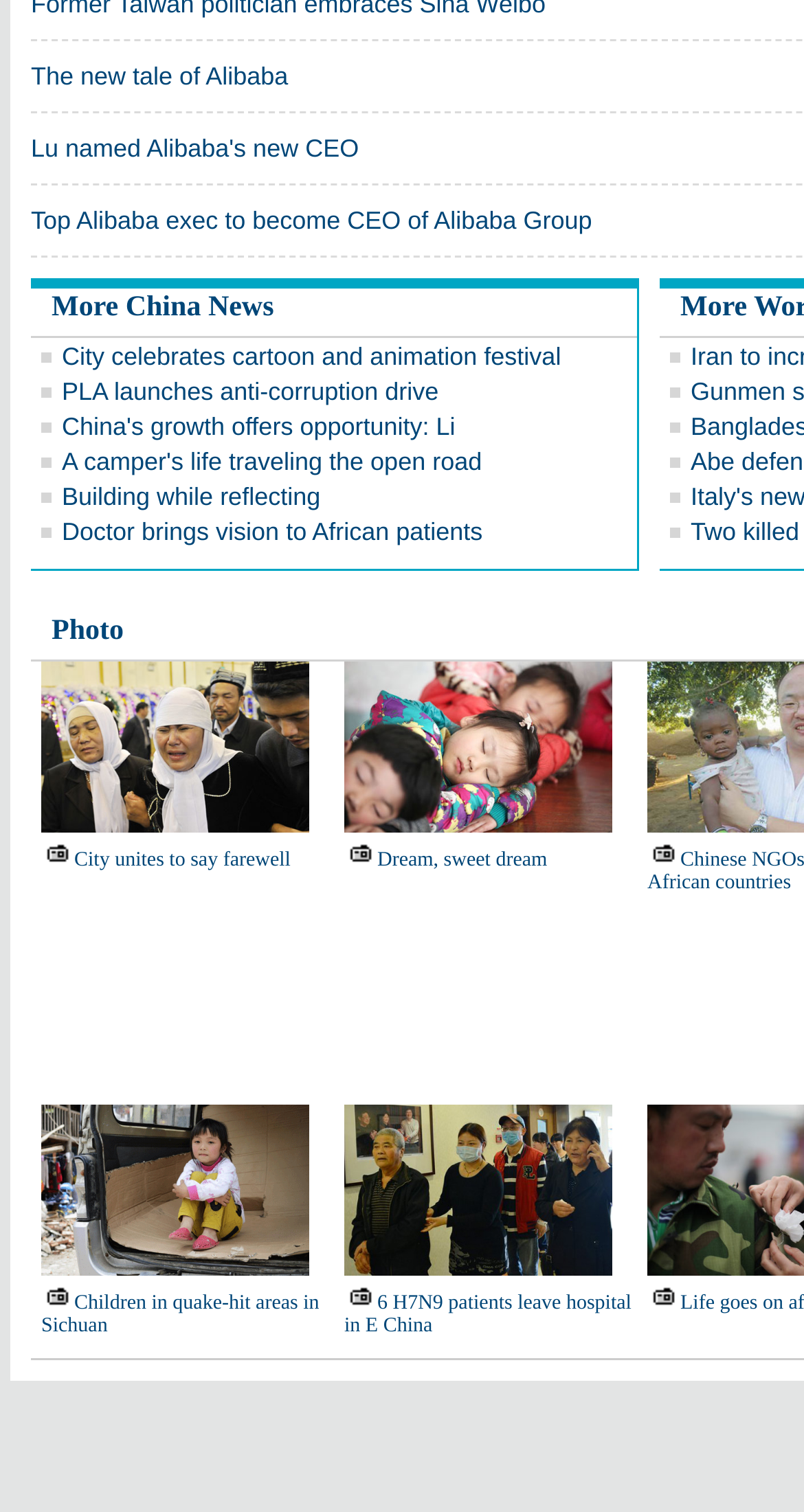Identify the bounding box coordinates of the element that should be clicked to fulfill this task: "View more China news". The coordinates should be provided as four float numbers between 0 and 1, i.e., [left, top, right, bottom].

[0.064, 0.194, 0.341, 0.214]